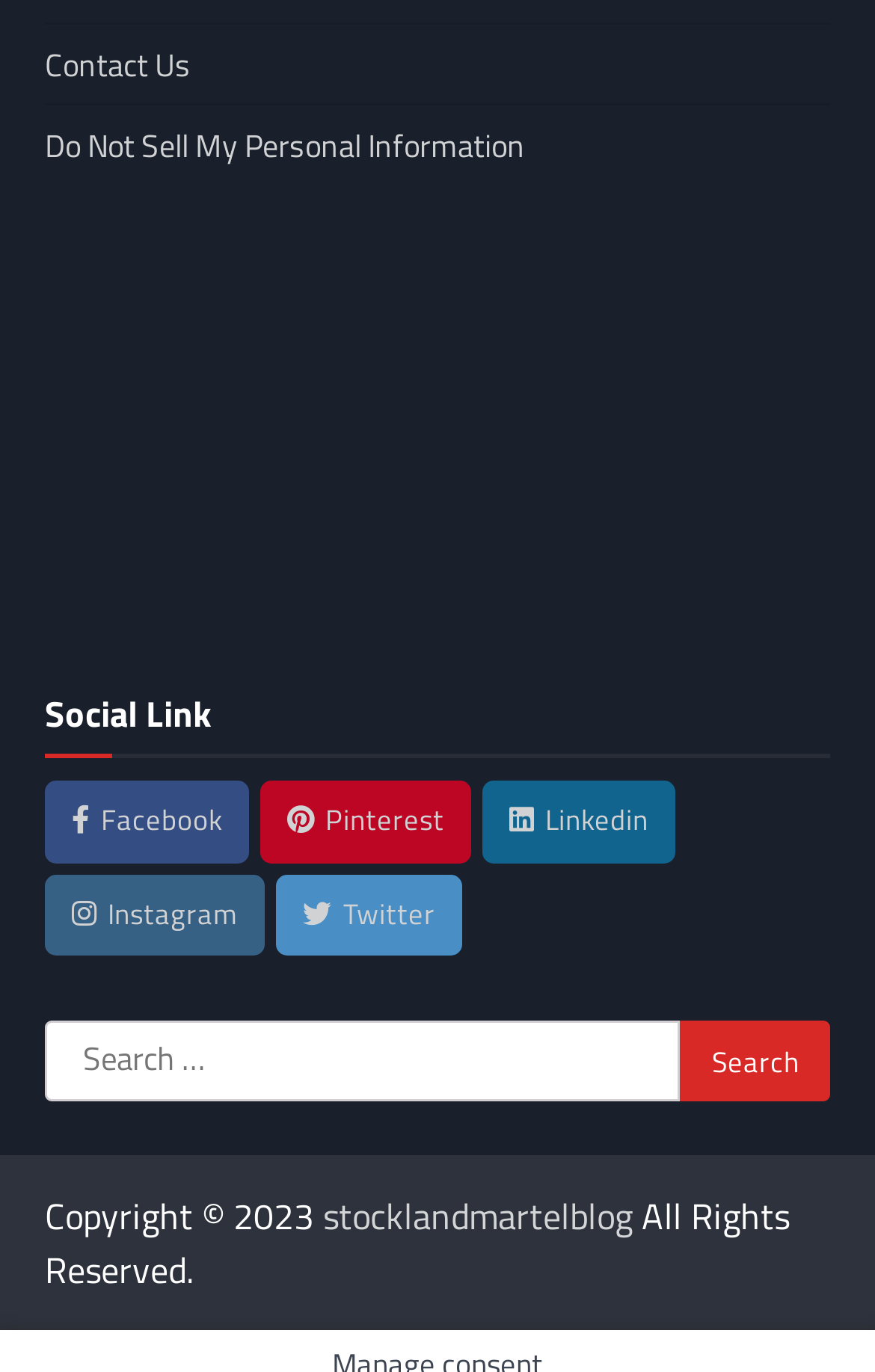What is the copyright year?
Please provide a single word or phrase as your answer based on the image.

2023